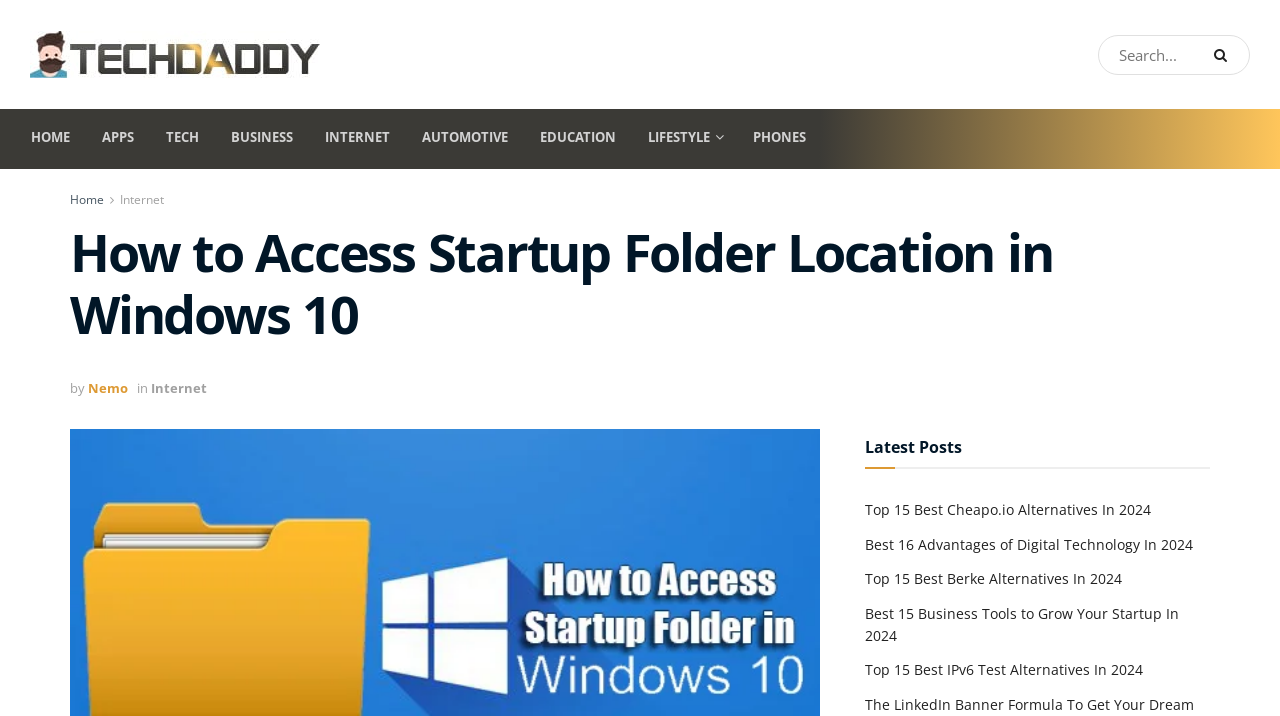Determine the bounding box coordinates for the area you should click to complete the following instruction: "Visit the tech section".

[0.117, 0.152, 0.168, 0.236]